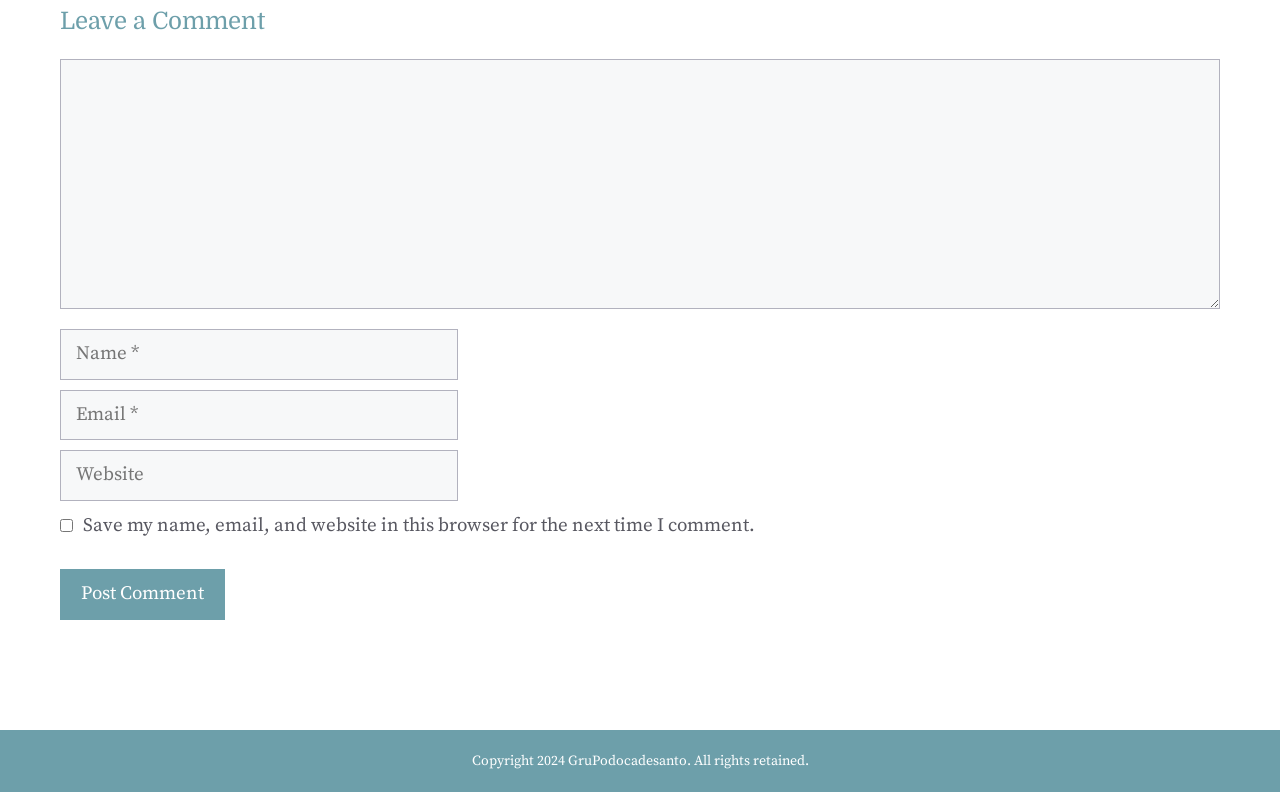Provide a single word or phrase to answer the given question: 
What is the copyright year?

2024